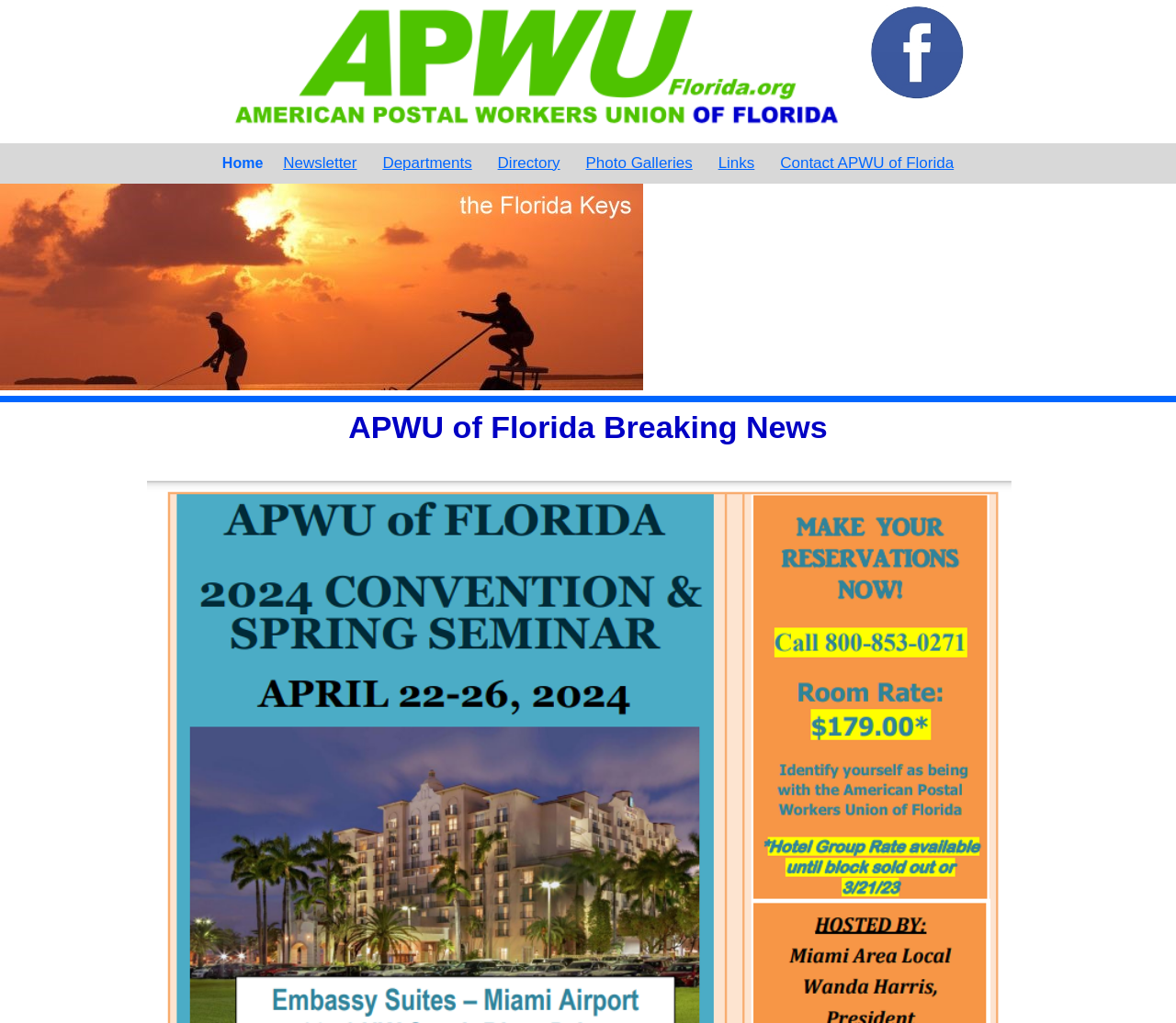Write a detailed summary of the webpage.

The webpage is about the American Postal Workers Union of Florida AFL-CIO. At the top, there is a logo image with the text "AMERICAN POSTAL UNION WORKERS UNION OF FLORIDA" next to it, which is also a clickable link. To the right of the logo, there are social media links, including Facebook, represented by an image. 

Below the logo, there is a horizontal navigation menu with six links: "Home", "Newsletter", "Departments", "Directory", "Photo Galleries", and "Links". These links are positioned side by side, taking up the entire width of the page.

Further down, there is a horizontal line that separates the top section from the rest of the page. Below the line, there is a heading that reads "APWU of Florida Breaking News". 

At the very bottom of the page, there is a link to "2024 Spring Seminar Flyer", which is centered horizontally.